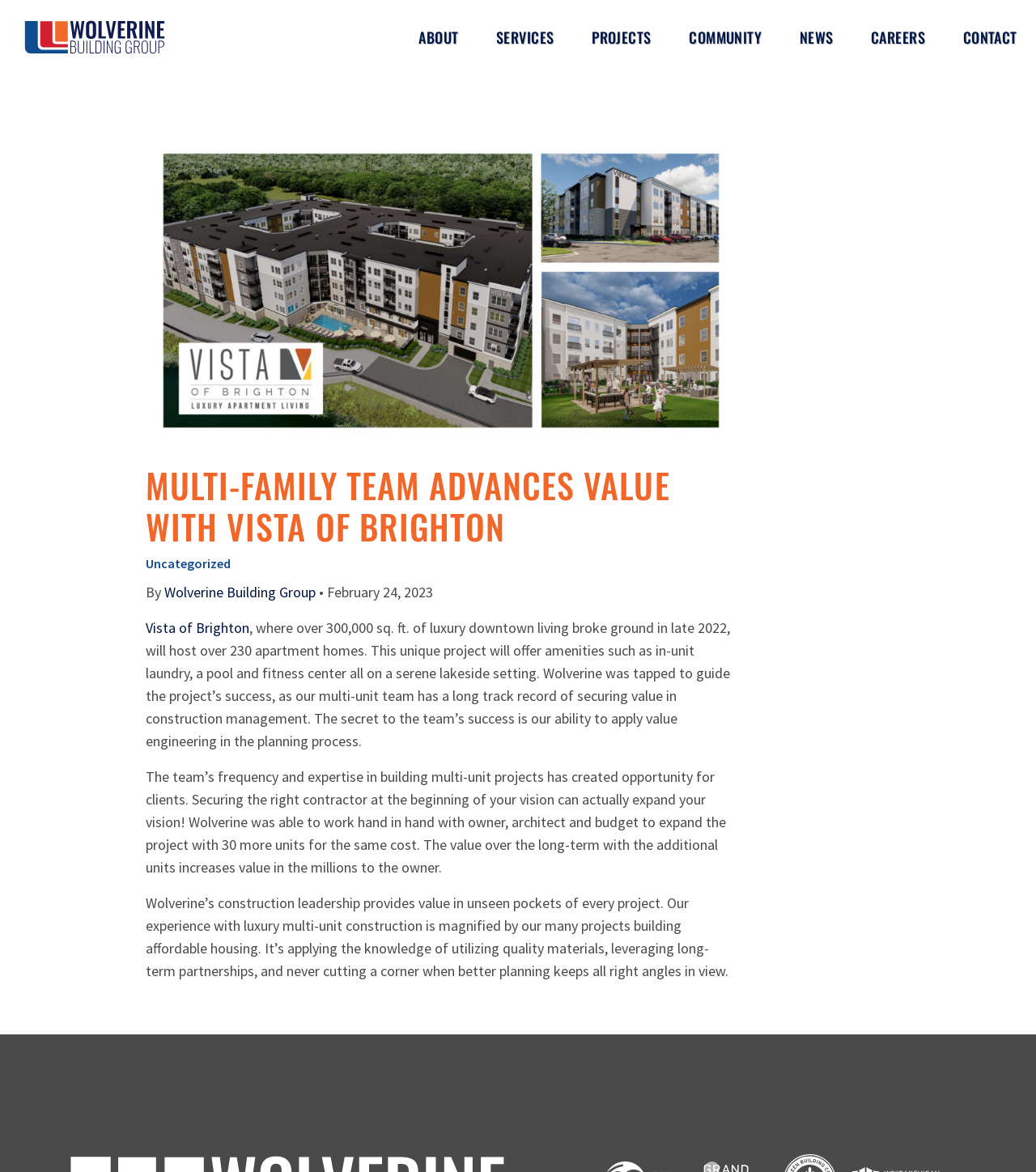Respond with a single word or phrase to the following question:
What is one of the amenities offered in the Vista of Brighton project?

Pool